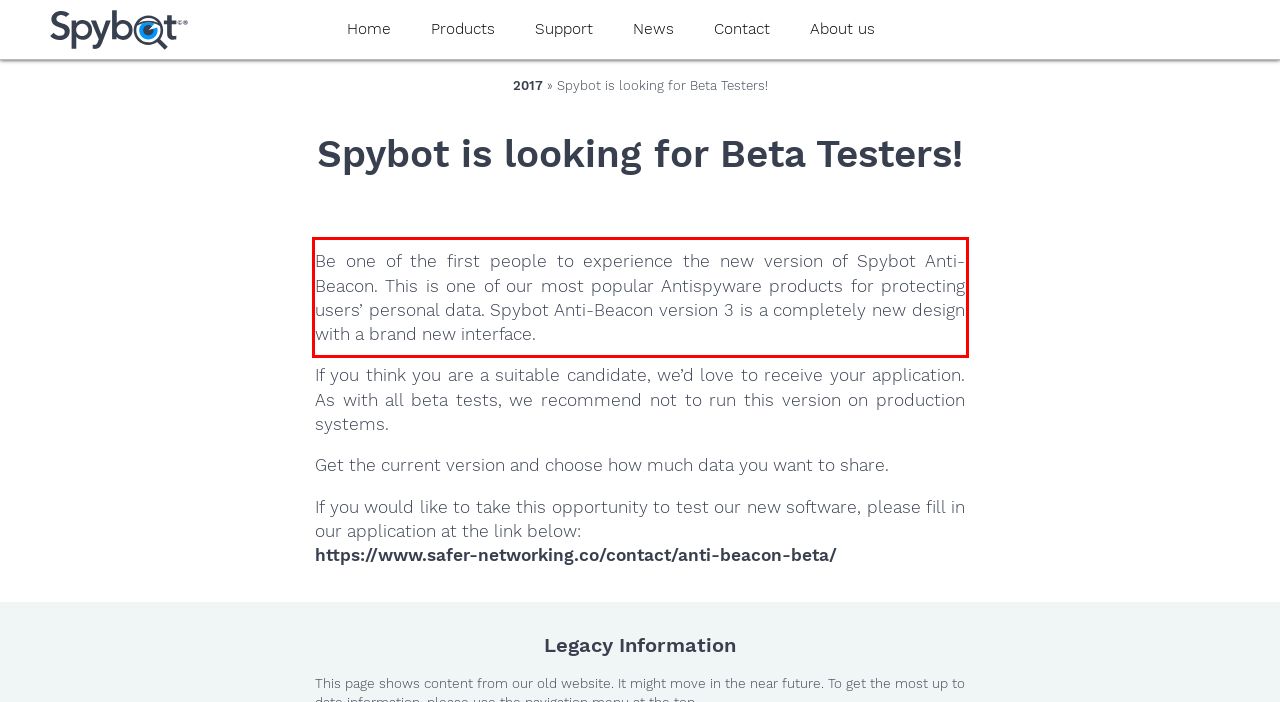View the screenshot of the webpage and identify the UI element surrounded by a red bounding box. Extract the text contained within this red bounding box.

Be one of the first people to experience the new version of Spybot Anti-Beacon. This is one of our most popular Antispyware products for protecting users’ personal data. Spybot Anti-Beacon version 3 is a completely new design with a brand new interface.